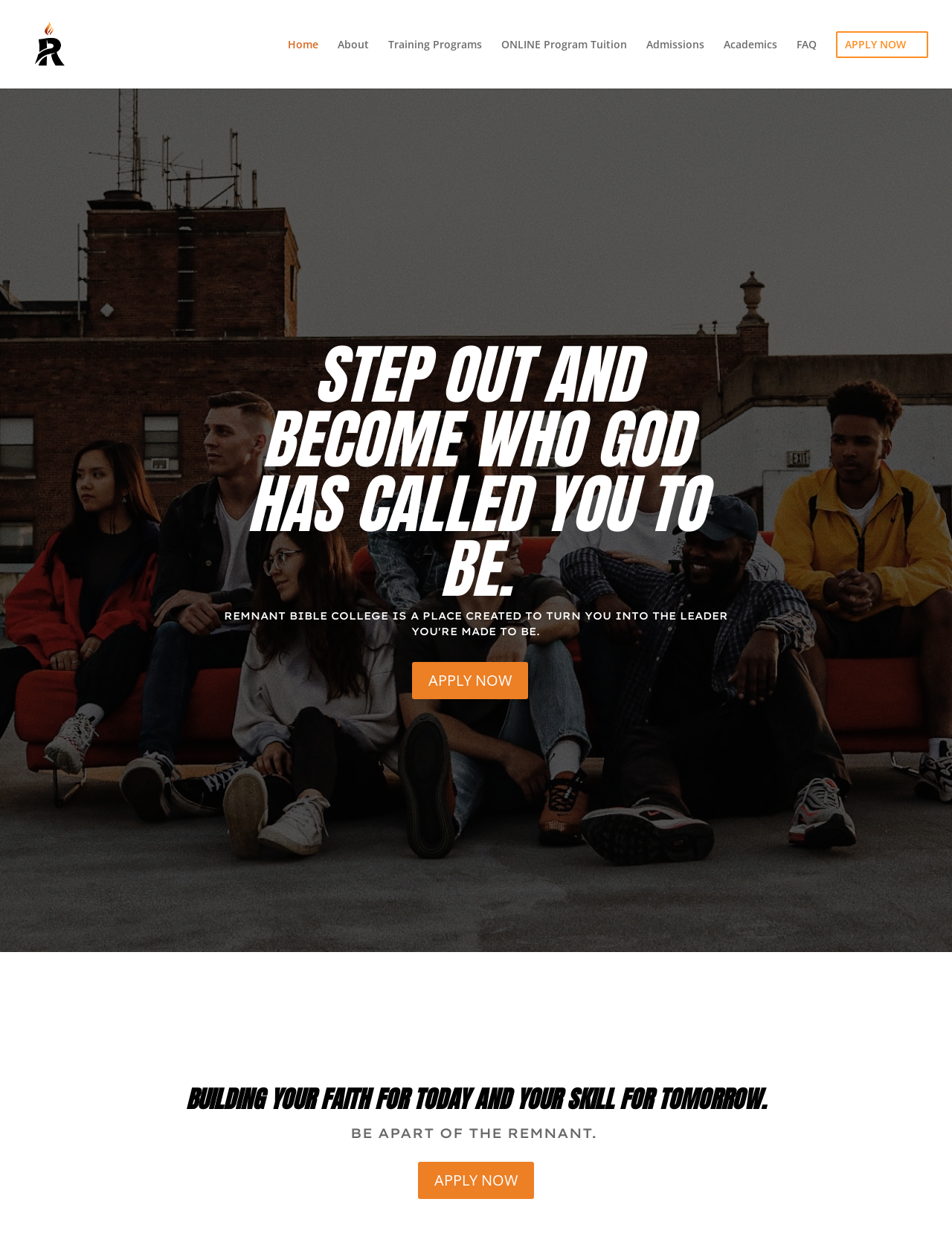Using the provided element description, identify the bounding box coordinates as (top-left x, top-left y, bottom-right x, bottom-right y). Ensure all values are between 0 and 1. Description: About

[0.355, 0.031, 0.388, 0.064]